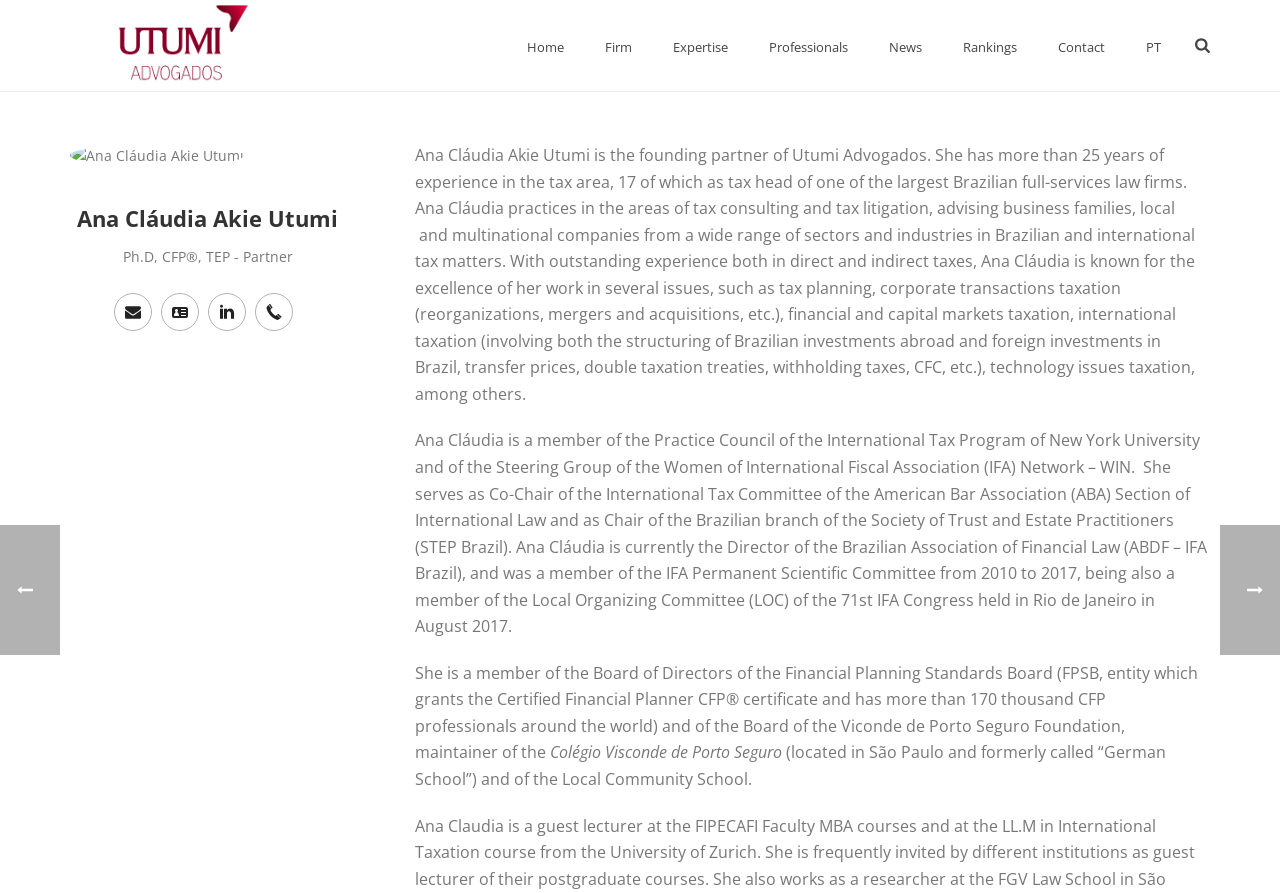Find the bounding box coordinates of the area to click in order to follow the instruction: "Contact Ana Cláudia Akie Utumi".

[0.089, 0.328, 0.118, 0.371]